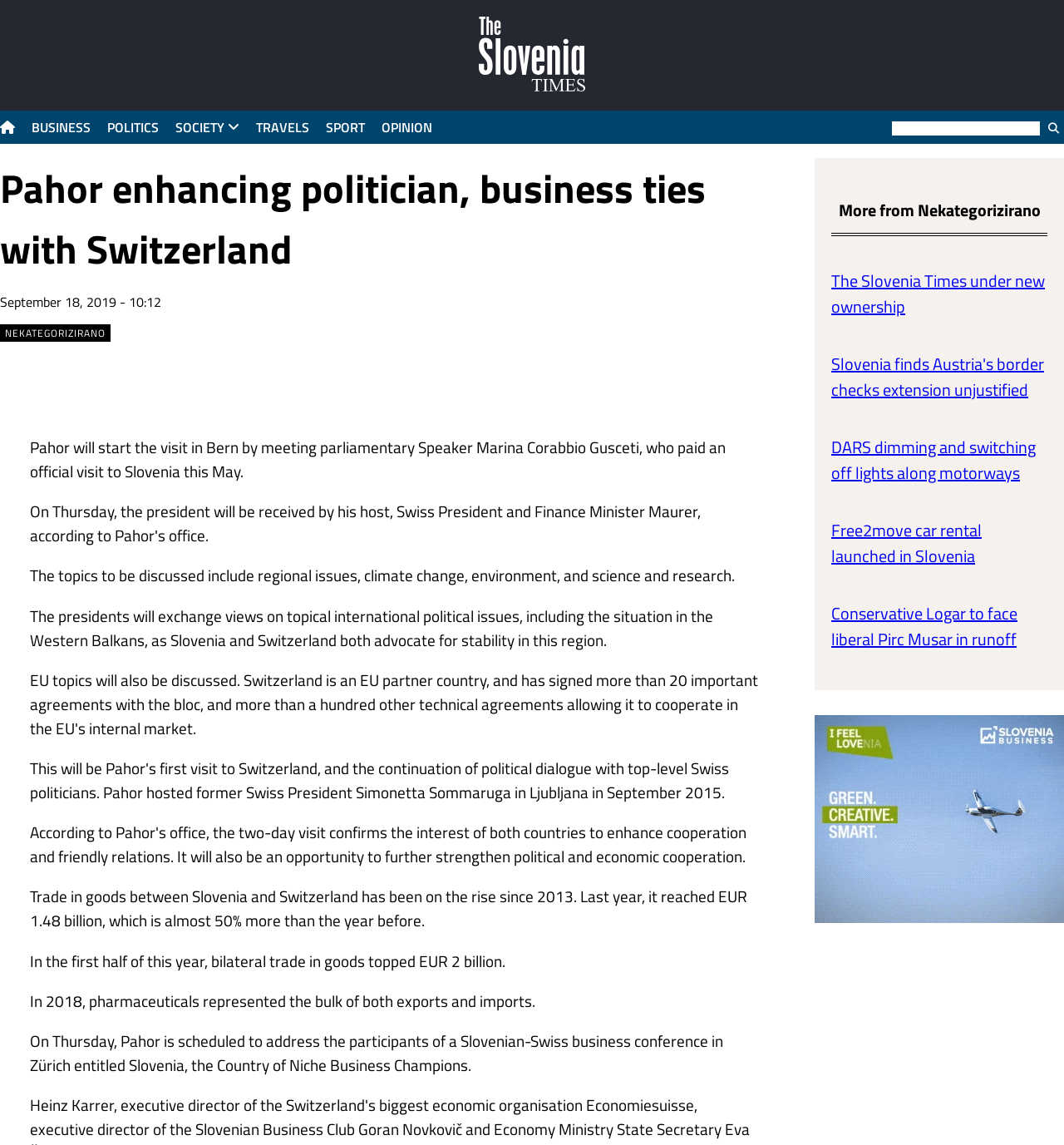Generate a comprehensive caption for the webpage you are viewing.

The webpage is a news portal featuring in-depth news from Slovenia. At the top, there is a heading with the title "The Slovenia Times" accompanied by an image of the same name. Below the title, there are several links to different categories, including "BUSINESS", "POLITICS", "SOCIETY", "TRAVELS", "SPORT", and "OPINION", which are aligned horizontally across the page.

On the right side of the page, there is a search bar with a magnifying glass icon and a button with a search icon. Below the search bar, there is a section featuring a news article with a heading "Pahor enhancing politician, business ties with Switzerland". The article includes a timestamp "September 18, 2019 - 10:12" and several paragraphs of text discussing the Slovenian president's visit to Switzerland.

To the right of the article, there are several links to other news articles under the heading "More from Nekategorizirano". These links are stacked vertically and include titles such as "The Slovenia Times under new ownership", "Slovenia finds Austria's border checks extension unjustified", and "Free2move car rental launched in Slovenia".

At the bottom of the page, there are three links with no text, which may be social media icons or other navigation links.